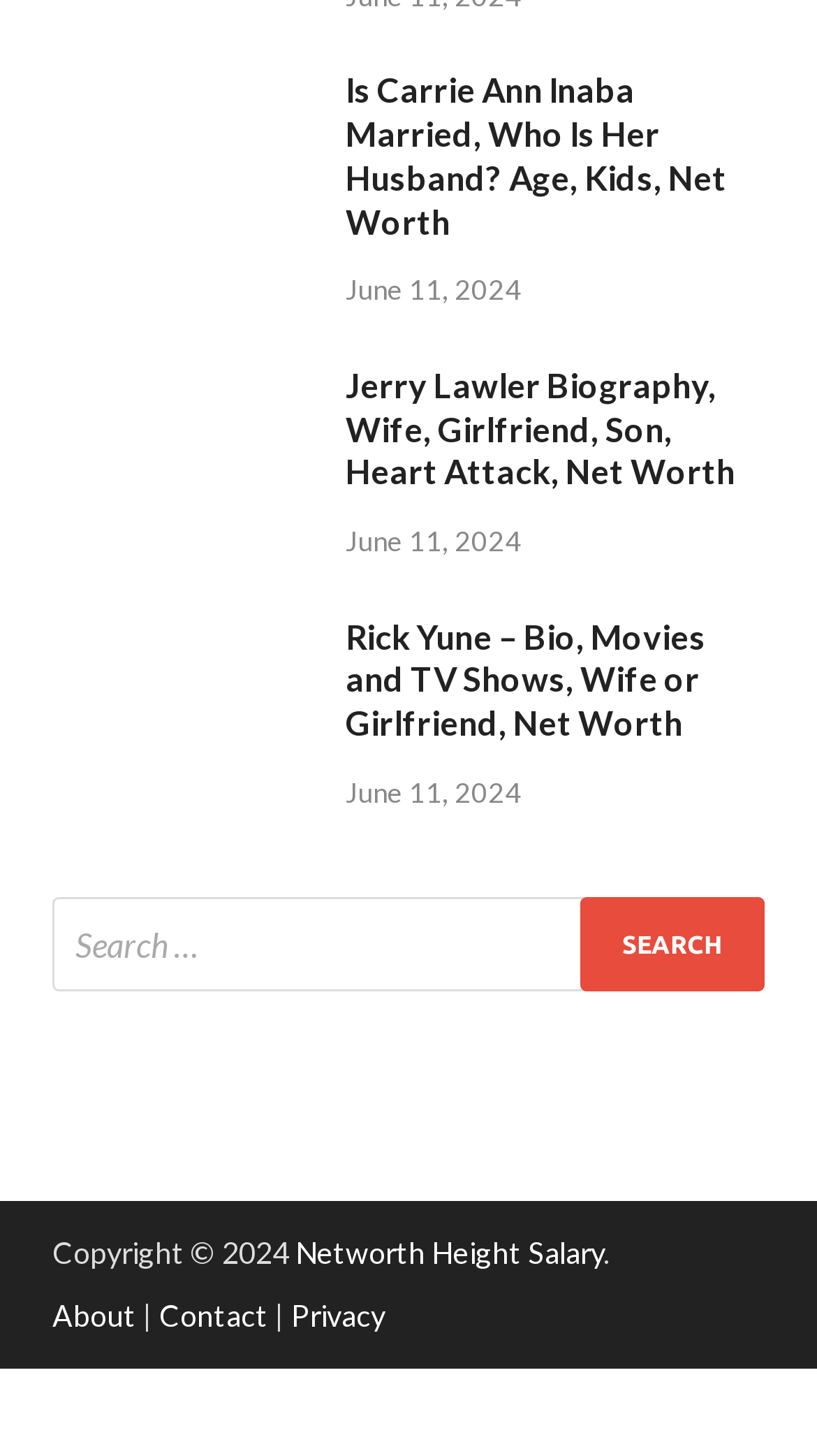Identify the bounding box coordinates of the part that should be clicked to carry out this instruction: "Learn about Jerry Lawler's biography".

[0.064, 0.253, 0.385, 0.28]